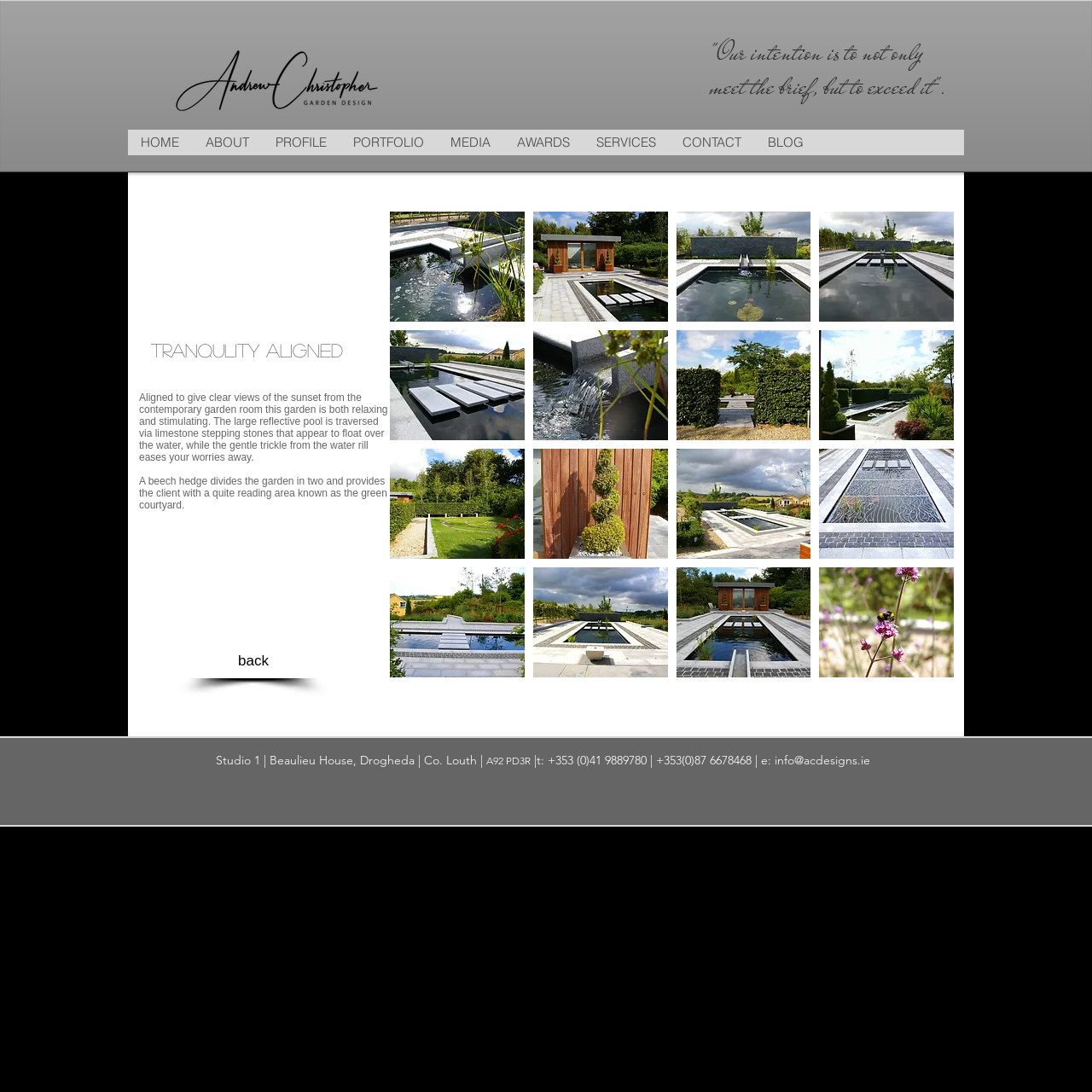Please determine the bounding box coordinates of the section I need to click to accomplish this instruction: "View the 'Tranqulity Aligned' heading".

[0.1, 0.312, 0.352, 0.332]